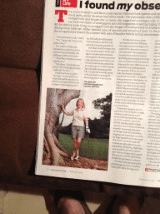Convey all the details present in the image.

The image features a woman standing outdoors, beside a large tree, as part of an article titled "I Found My Obsession," which discusses her journey of finding solace in golfing amidst the challenges of living with someone who has obsessive-compulsive disorder (OCD). She is dressed in a casual, sporty outfit, holding a golf club, suggesting her active involvement in the sport. The background appears to be lush, possibly a golf course, highlighting the connection between her personal story and her newfound love for golf. The article reflects on her experiences and coping mechanisms, emphasizing themes of resilience and comfort through familiar routines.